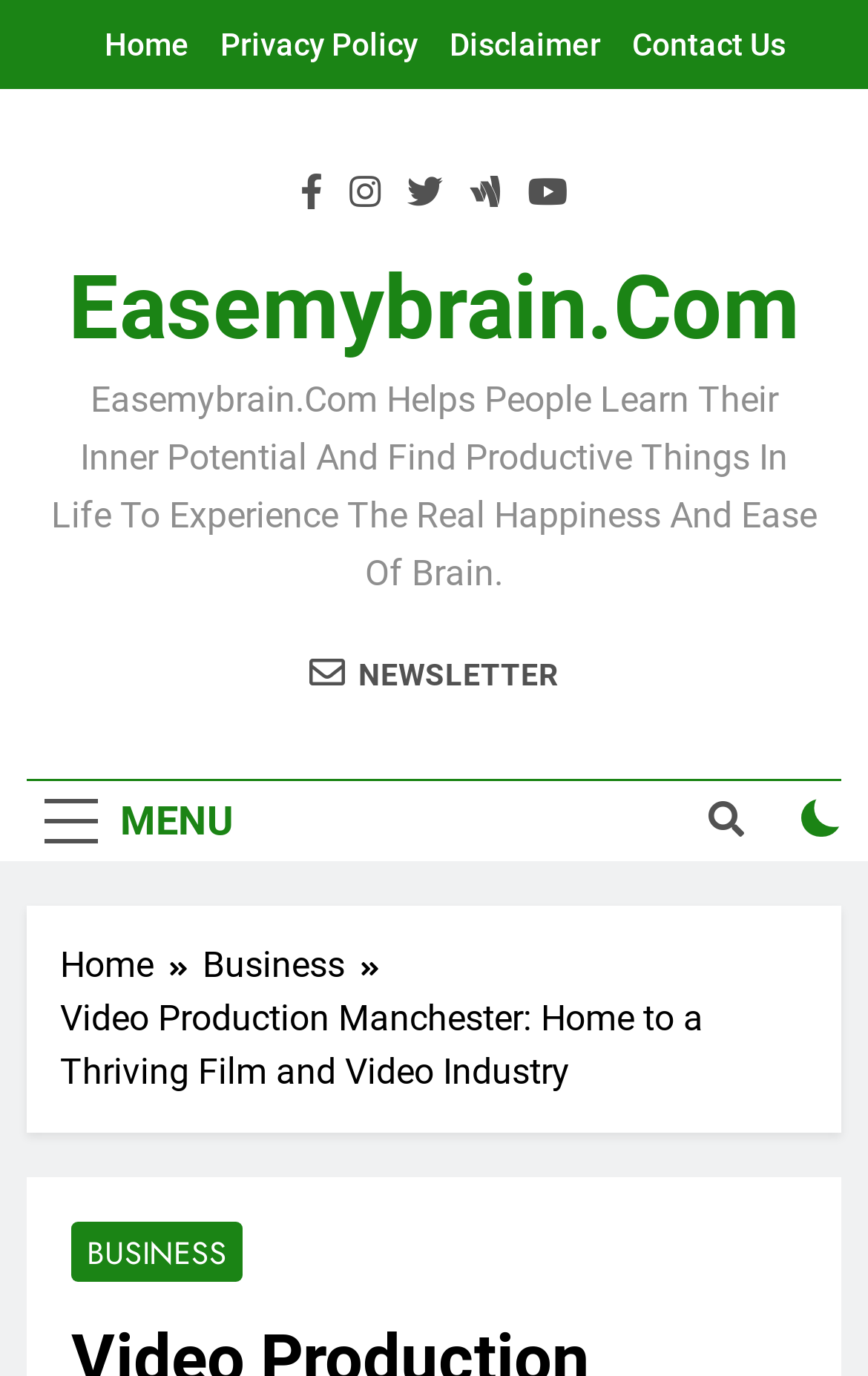Extract the main title from the webpage and generate its text.

Video Production Manchester: Home to a Thriving Film and Video Industry